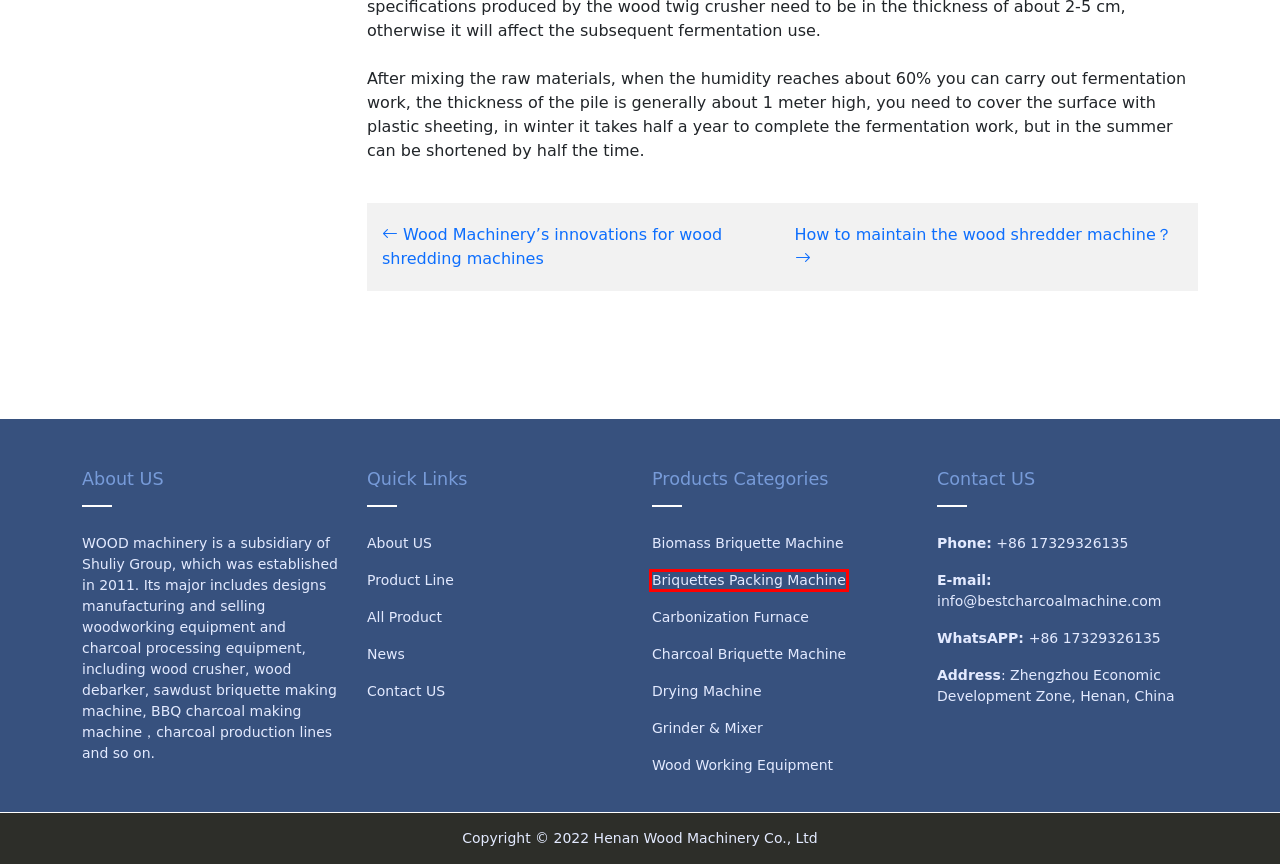You have been given a screenshot of a webpage with a red bounding box around a UI element. Select the most appropriate webpage description for the new webpage that appears after clicking the element within the red bounding box. The choices are:
A. Biomass Briquette Machine - WoodMachinery
B. Contact Us - WoodMachinery
C. News Archives - WoodMachinery
D. WoodMachinery Charcoal Equipment Leader
E. How to maintain the wood shredder machine？
F. Briquettes Packing Machine - WoodMachinery
G. Carbonization Furnace - WoodMachinery
H. Product Archive - WoodMachinery

F